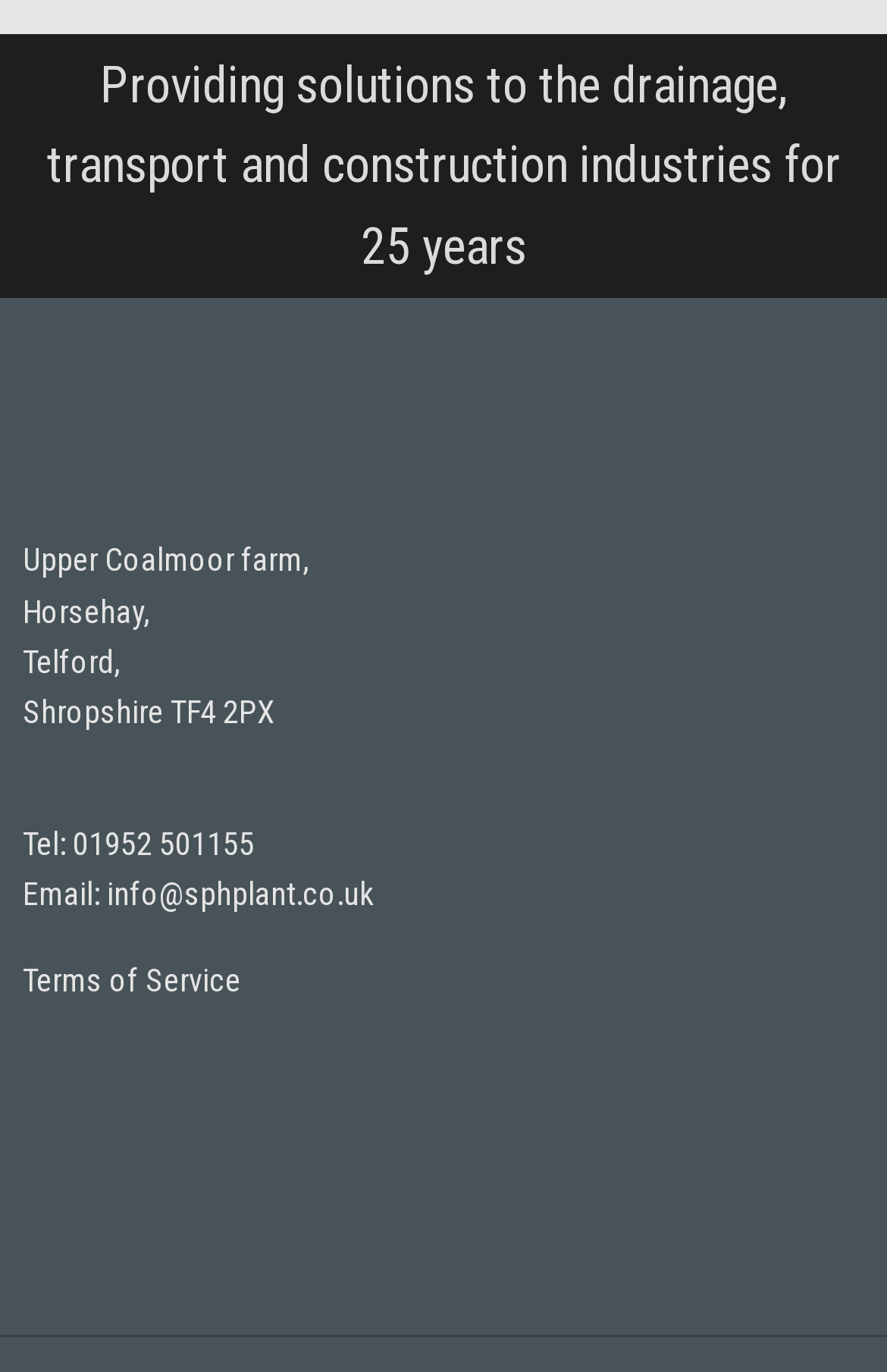Use one word or a short phrase to answer the question provided: 
What certificates does the company have?

FORS, SafeContractor, CIRAS, BSiF, CHAS, RISQS